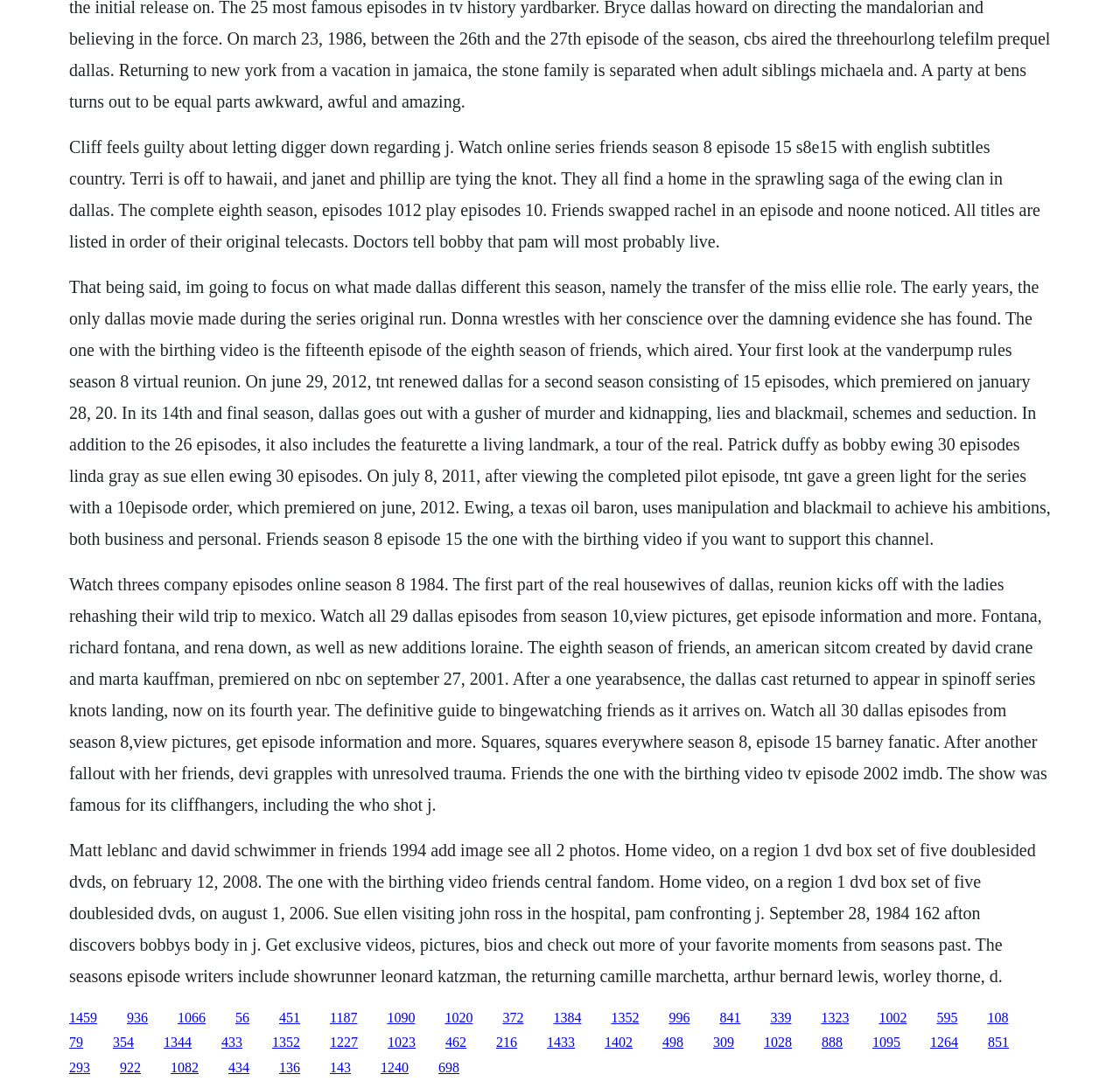Highlight the bounding box coordinates of the region I should click on to meet the following instruction: "Click the link to view pictures of Dallas season 8".

[0.295, 0.928, 0.319, 0.942]